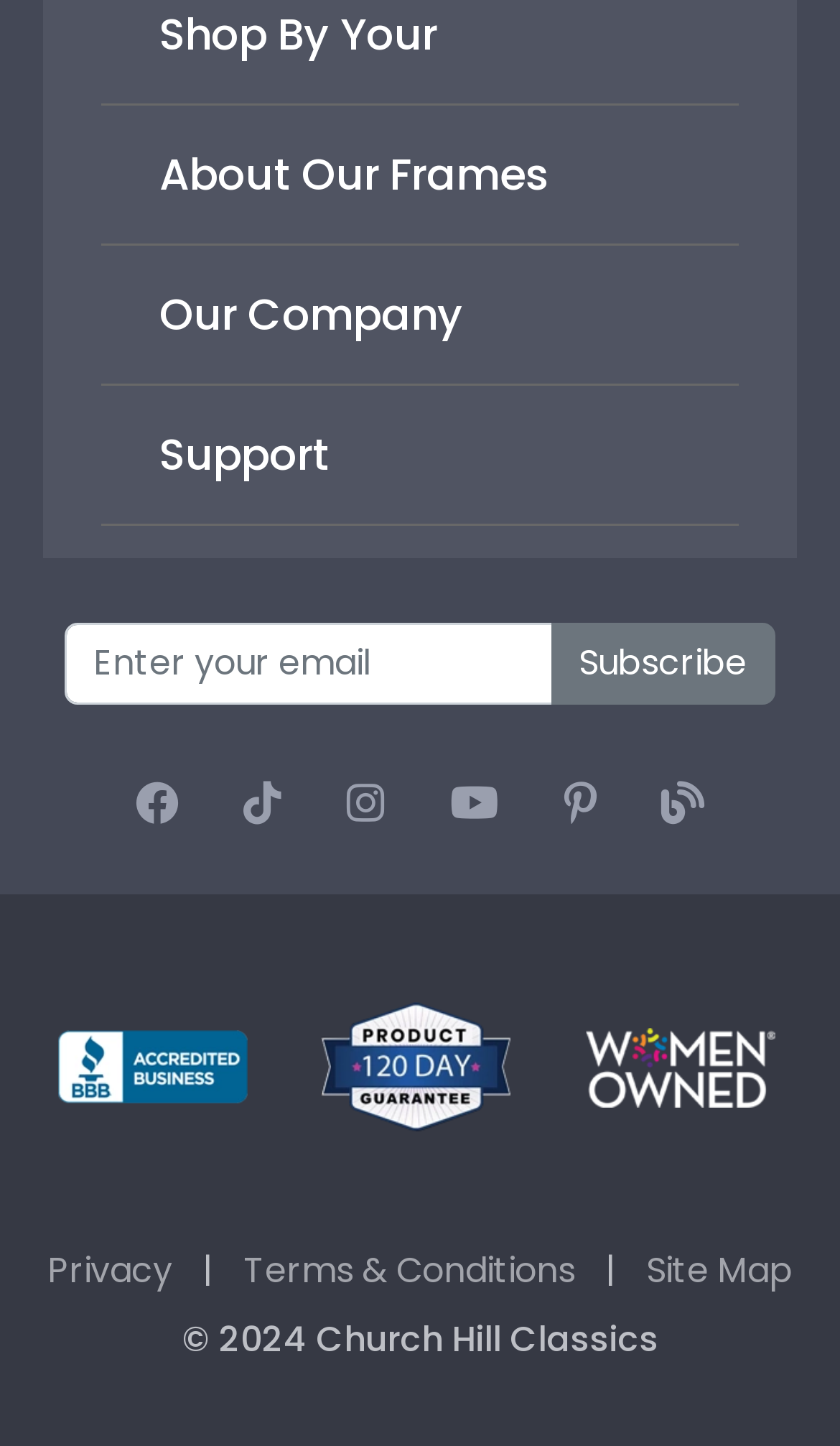Extract the bounding box coordinates of the UI element described: "aria-label="Connect with us on PInterest"". Provide the coordinates in the format [left, top, right, bottom] with values ranging from 0 to 1.

[0.672, 0.541, 0.71, 0.571]